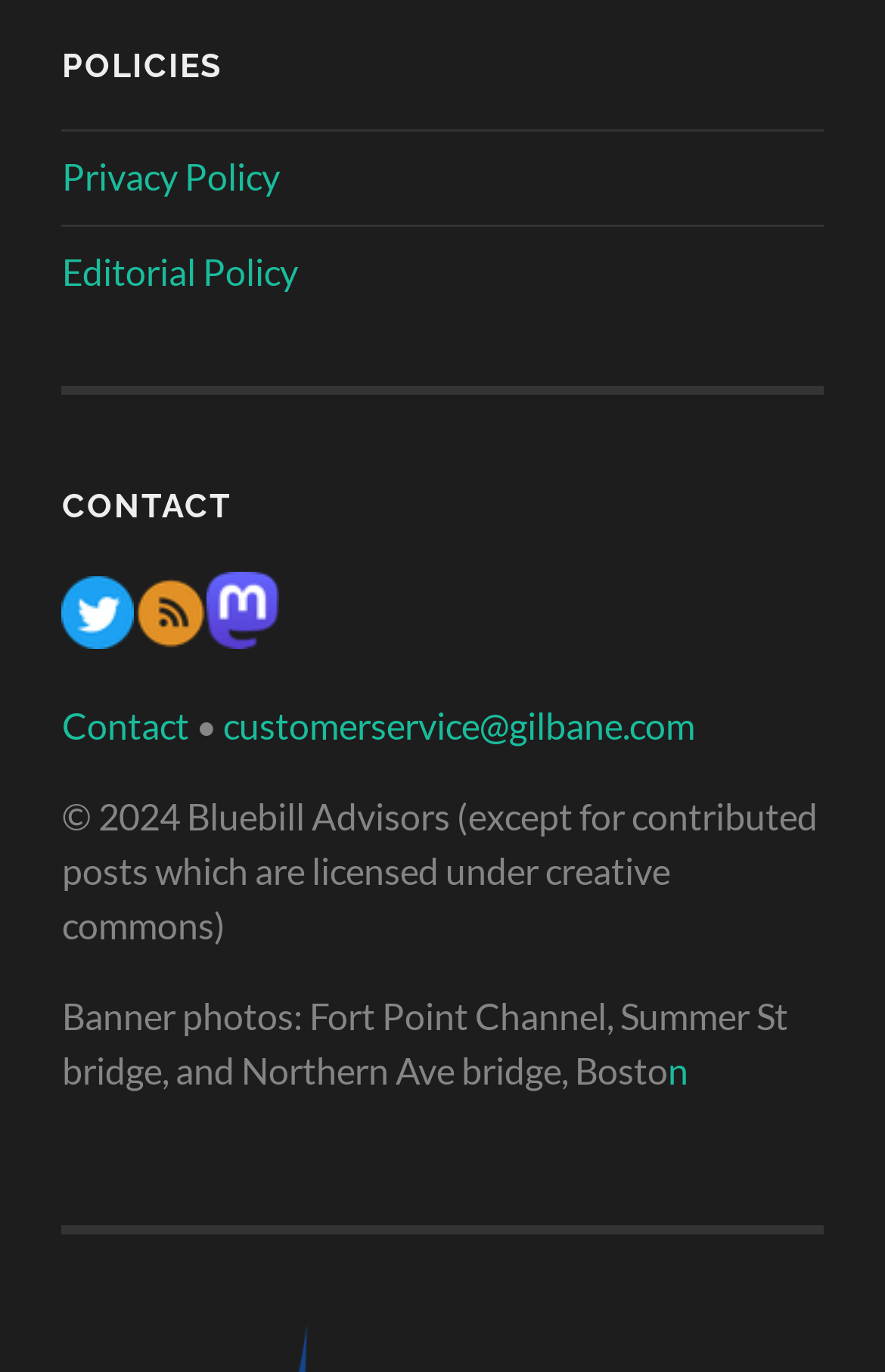How many social media links are present on the webpage?
Provide a detailed and extensive answer to the question.

The webpage has three social media links, namely 'twitter', 'rss', and 'Mastadon', which are represented by their respective icons.